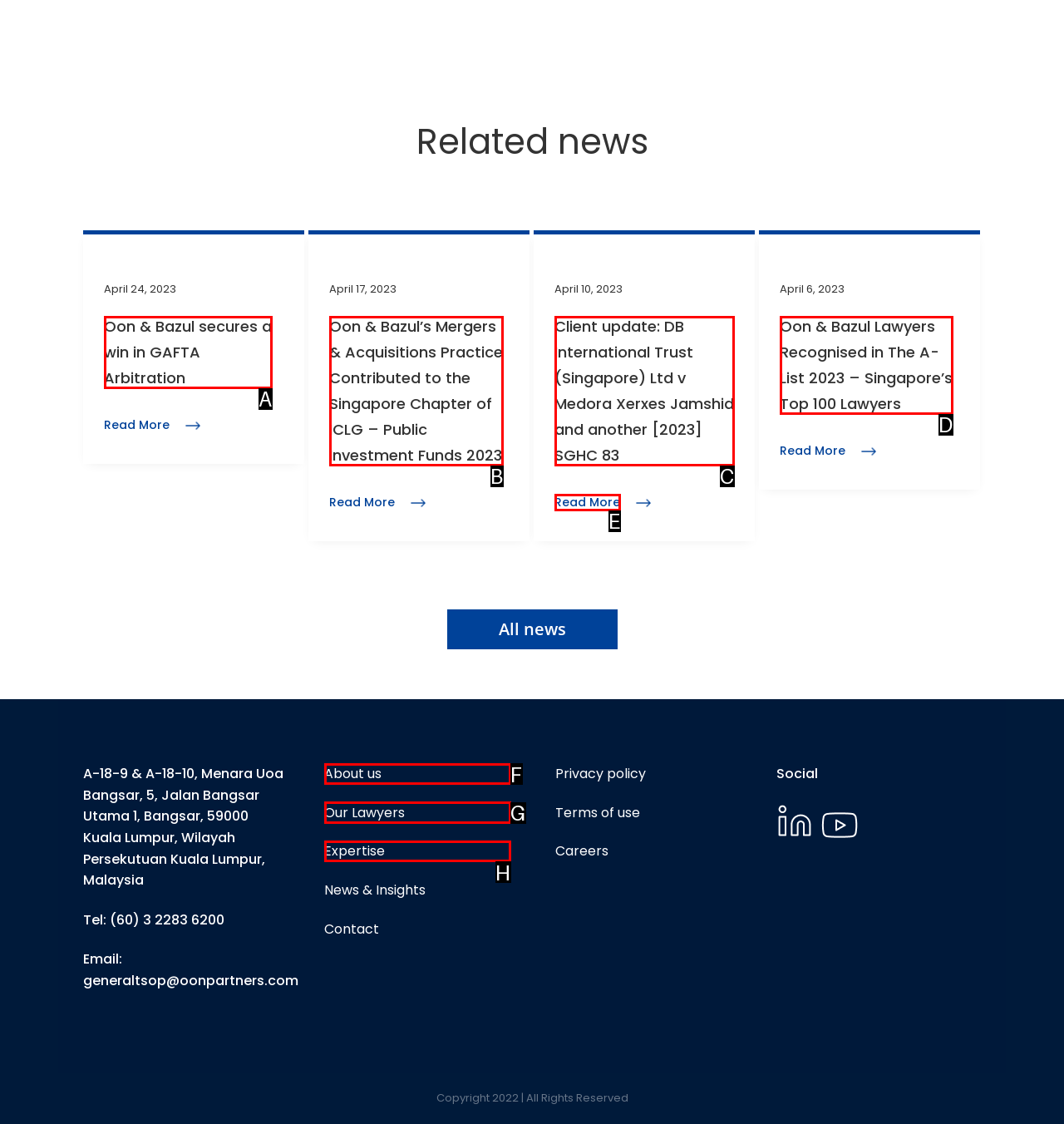Tell me the letter of the UI element I should click to accomplish the task: Visit the About us page based on the choices provided in the screenshot.

F